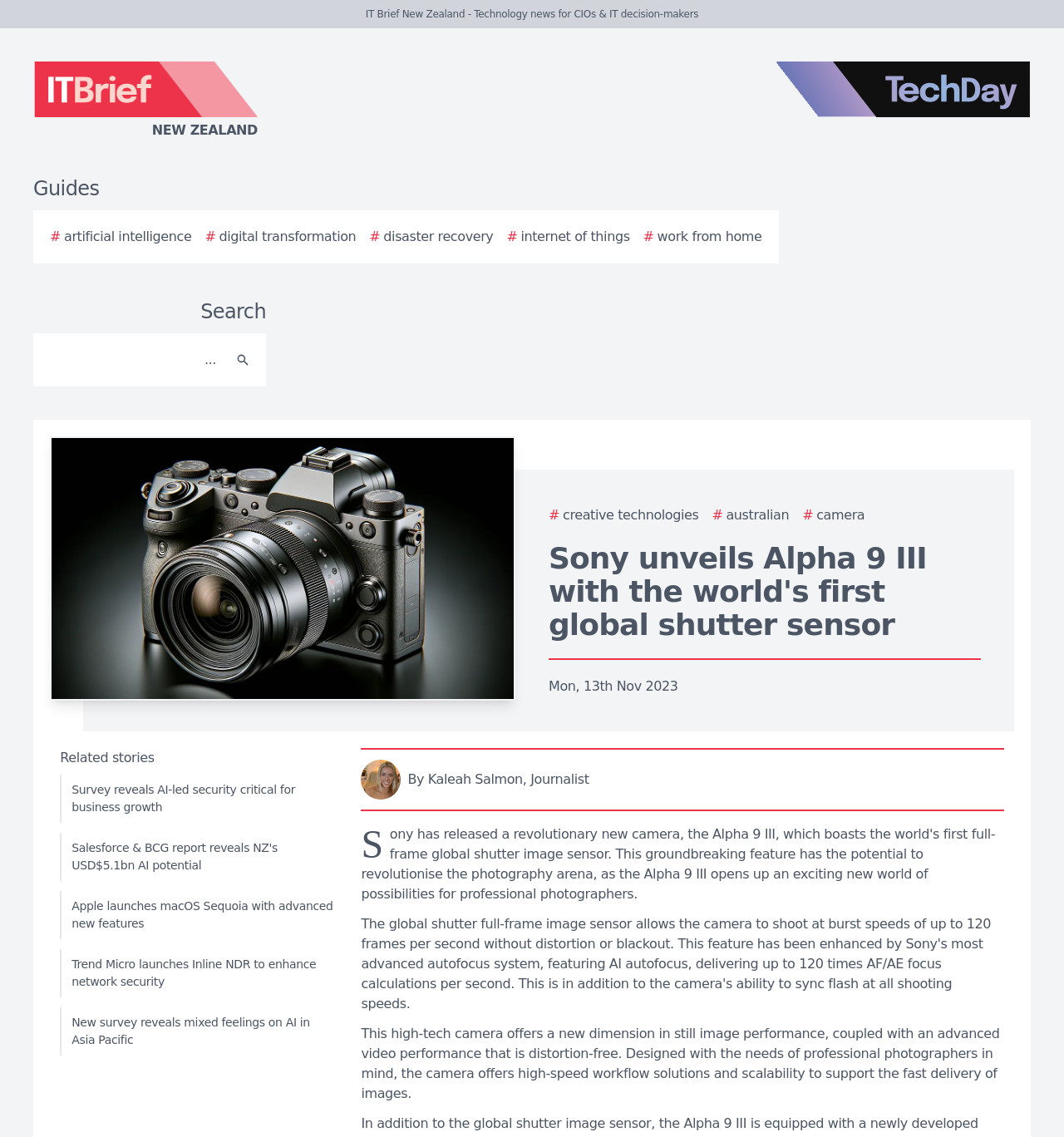Identify and provide the main heading of the webpage.

Sony unveils Alpha 9 III with the world's first global shutter sensor